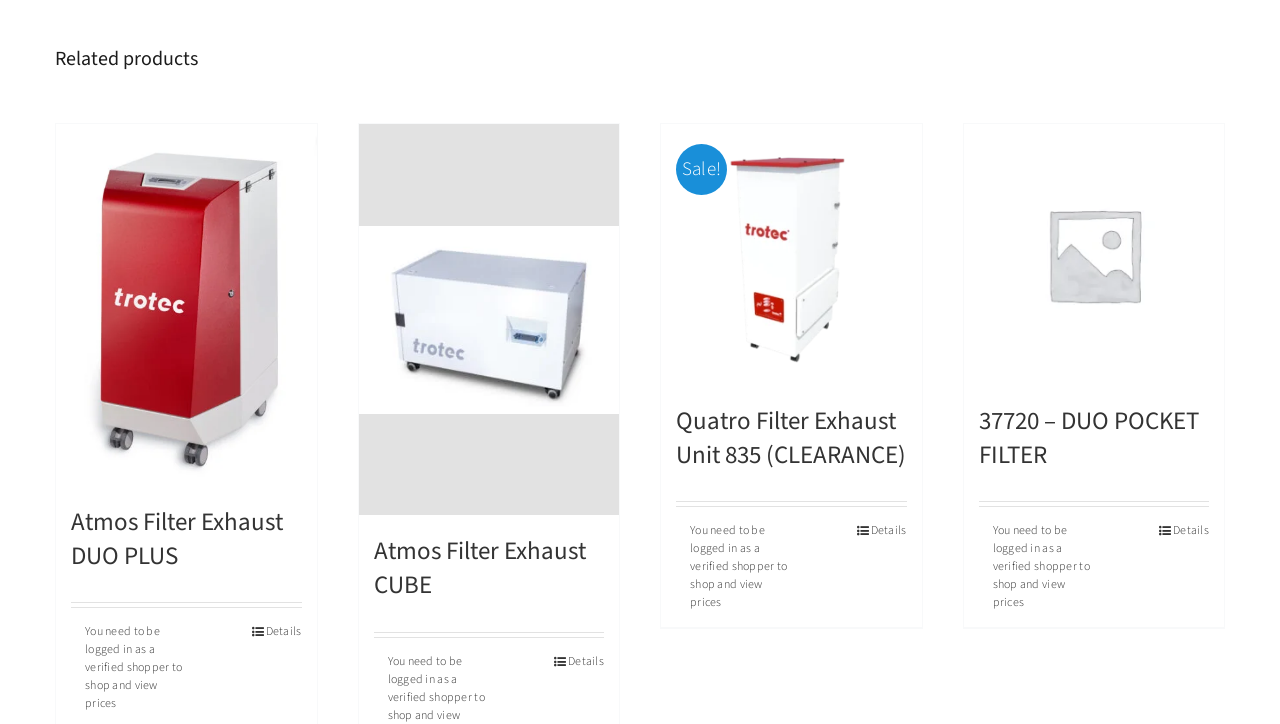Respond to the question below with a concise word or phrase:
What is the purpose of the '' icon?

Details